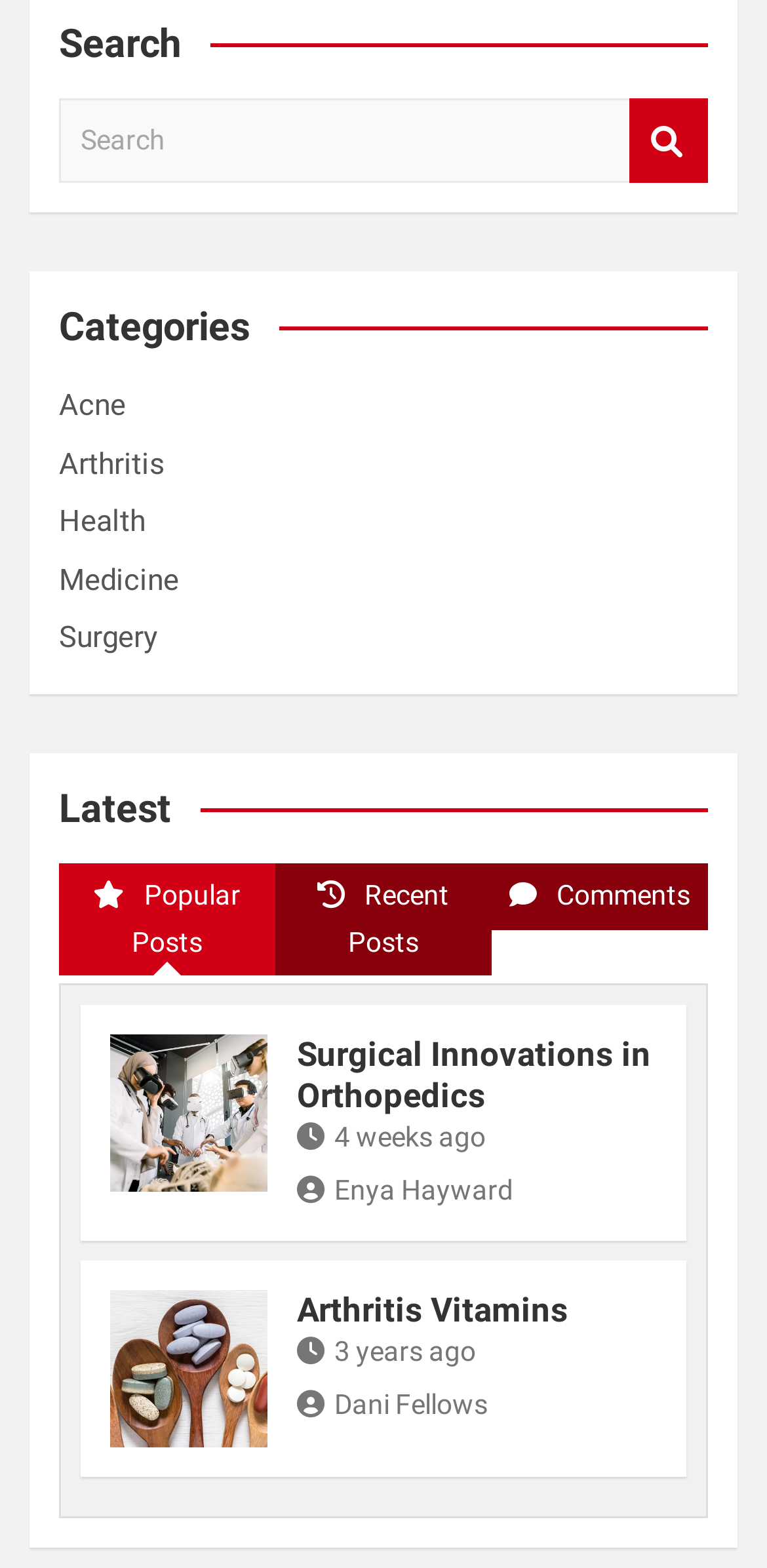Highlight the bounding box coordinates of the element that should be clicked to carry out the following instruction: "Search for something". The coordinates must be given as four float numbers ranging from 0 to 1, i.e., [left, top, right, bottom].

[0.077, 0.063, 0.821, 0.117]